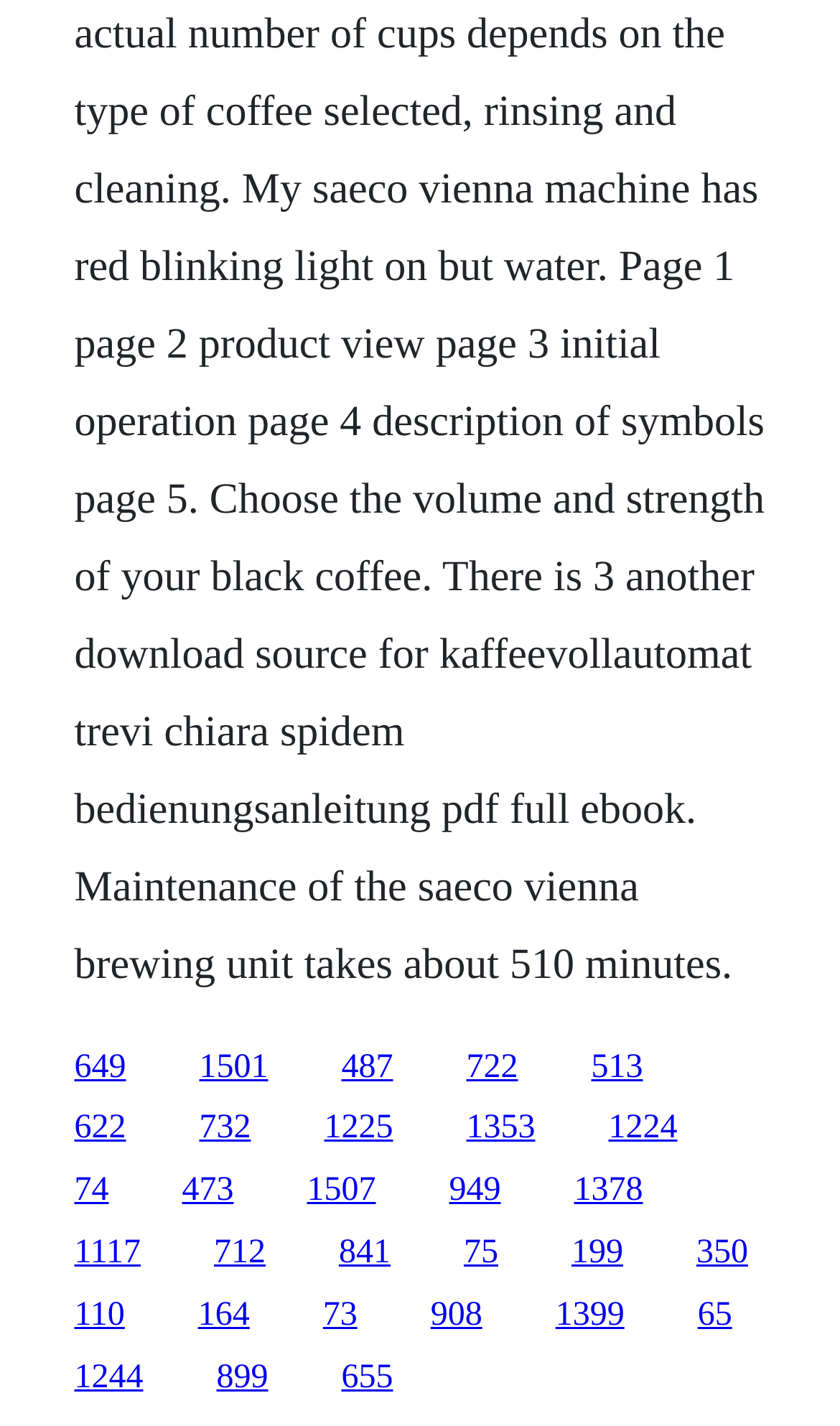How many links are in the top half of the webpage?
Please interpret the details in the image and answer the question thoroughly.

I examined the y1 coordinates of all the links and counted the number of links with y1 coordinates less than 0.5. There are 10 links in the top half of the webpage.